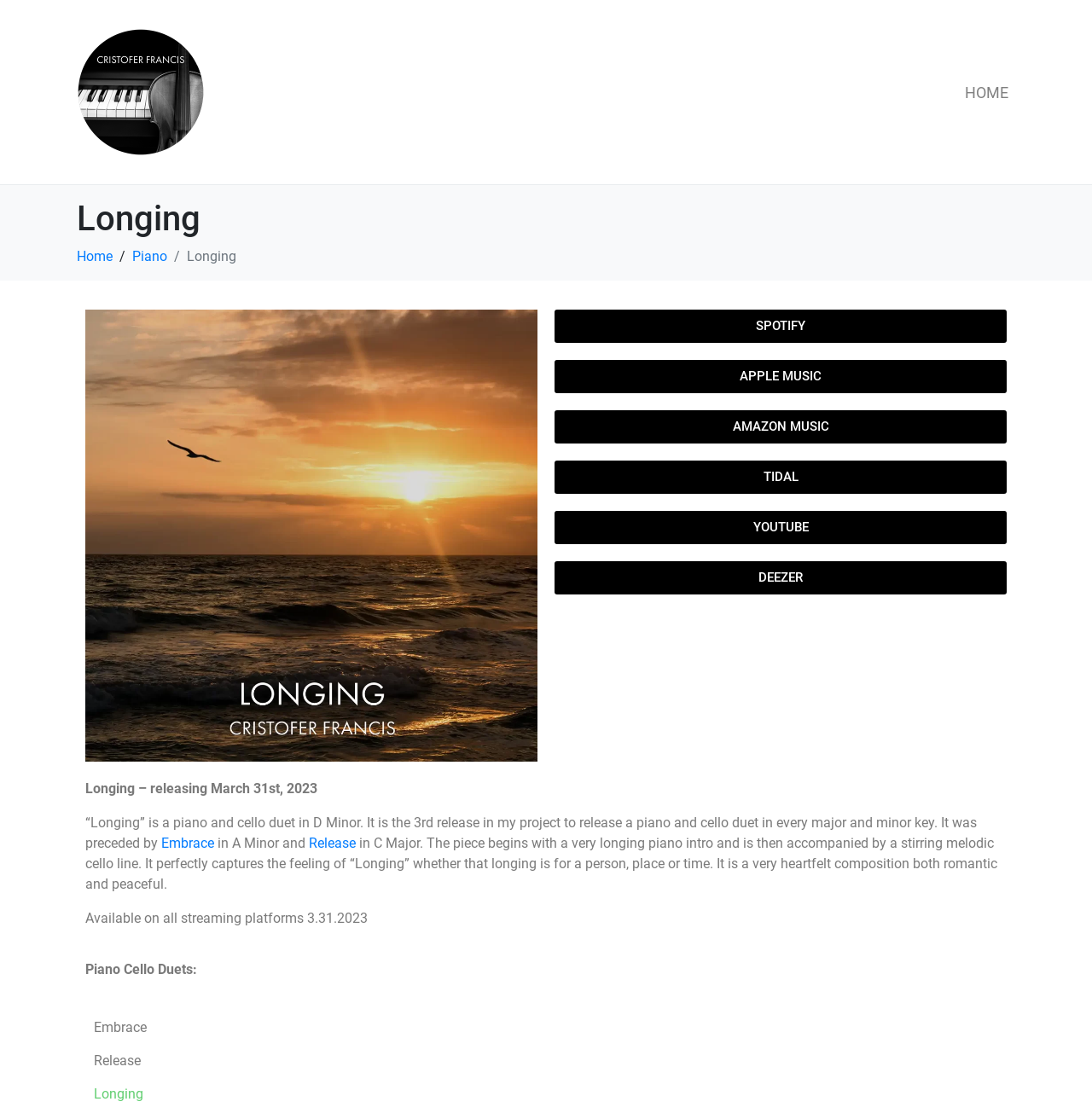Please determine the bounding box coordinates of the section I need to click to accomplish this instruction: "Read about Longing".

[0.078, 0.697, 0.291, 0.712]